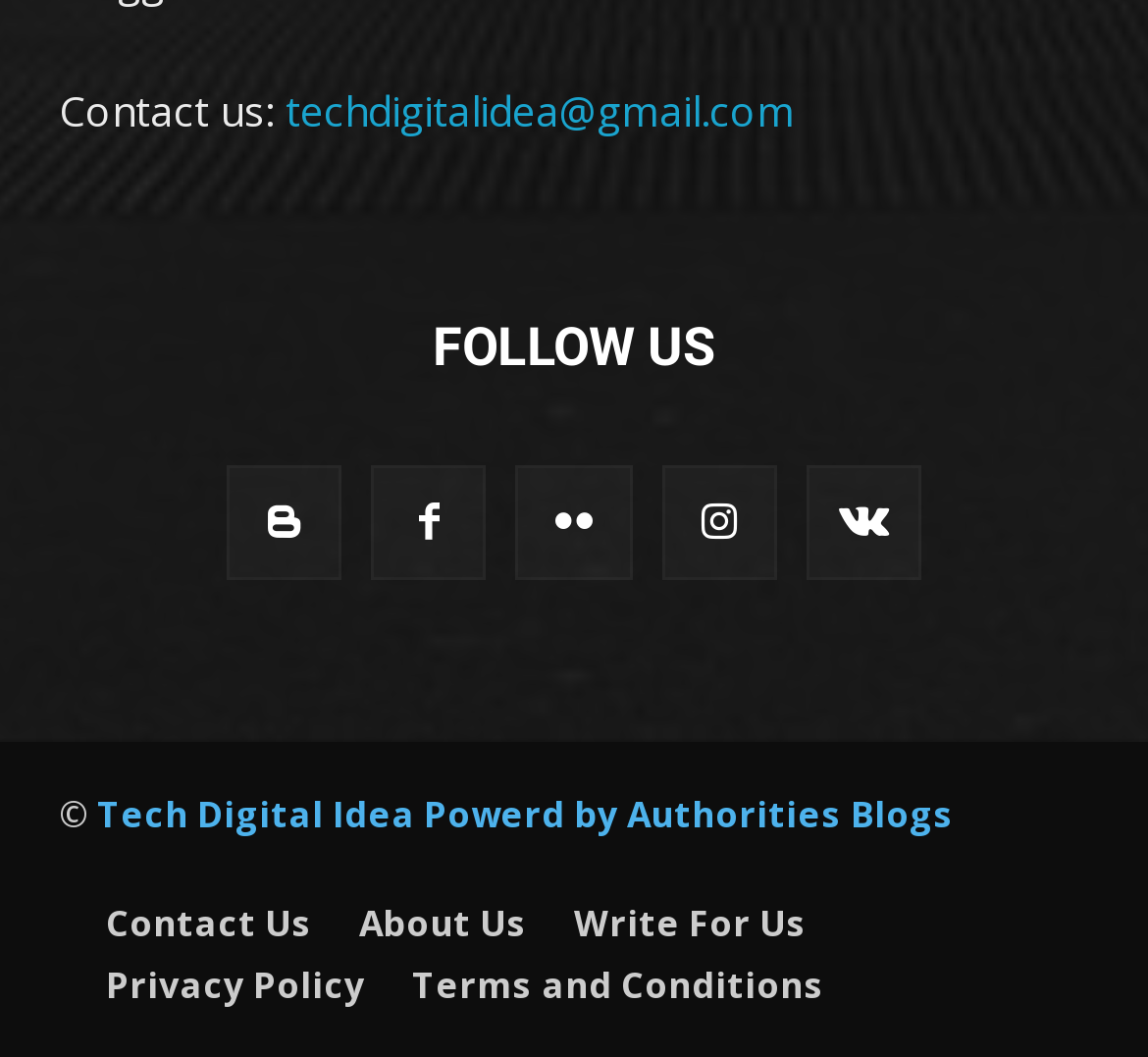Please determine the bounding box coordinates for the UI element described here. Use the format (top-left x, top-left y, bottom-right x, bottom-right y) with values bounded between 0 and 1: Write For Us

[0.5, 0.845, 0.703, 0.903]